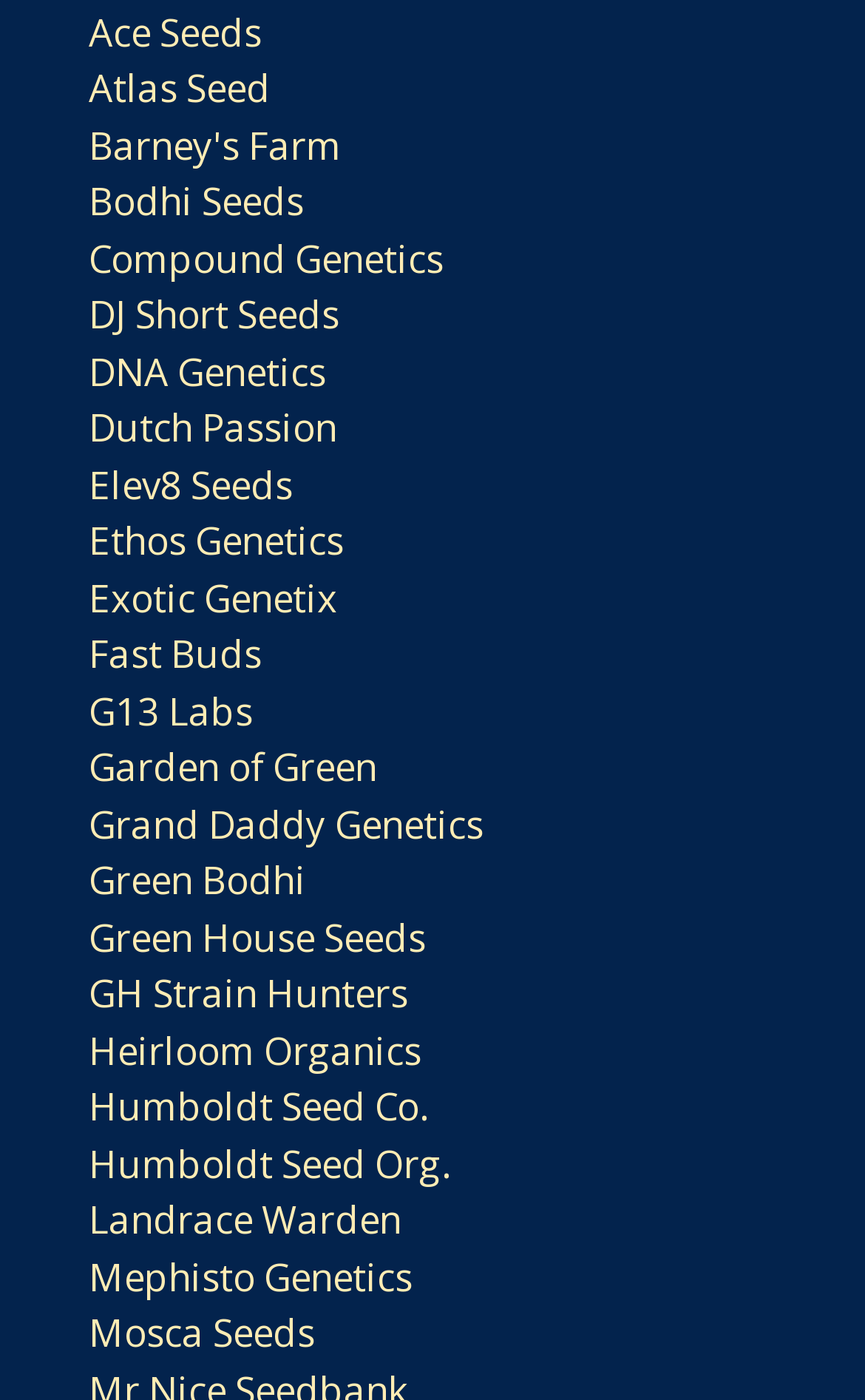Answer the question below using just one word or a short phrase: 
How many seed banks are listed on this webpage?

25